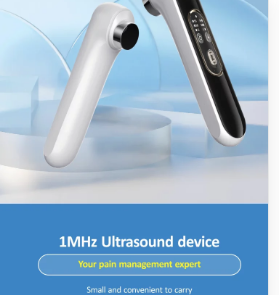What is the color scheme of the device?
Refer to the image and provide a one-word or short phrase answer.

Black and white